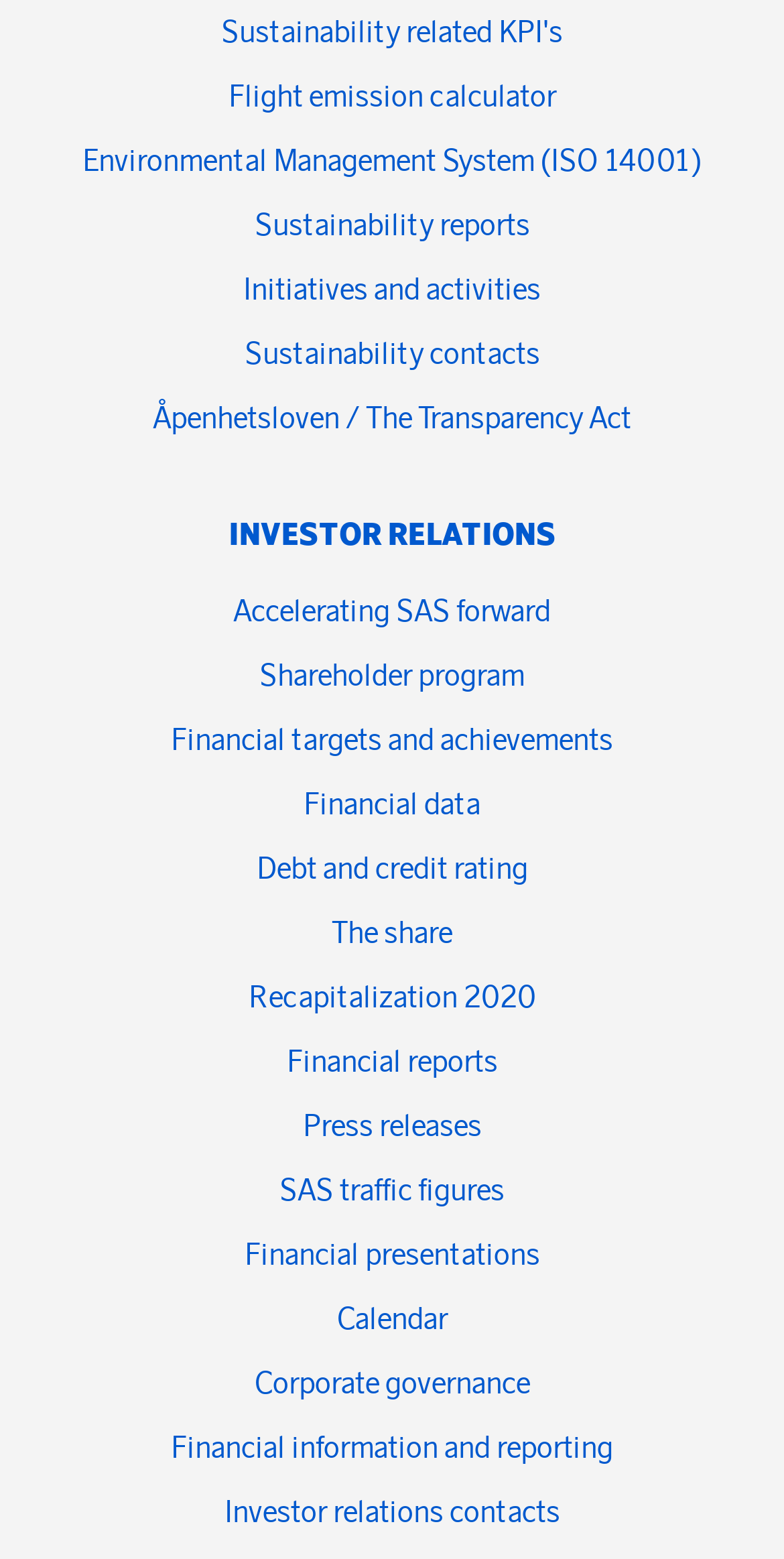Please identify the bounding box coordinates of the clickable area that will allow you to execute the instruction: "Read sustainability reports".

[0.324, 0.131, 0.676, 0.156]